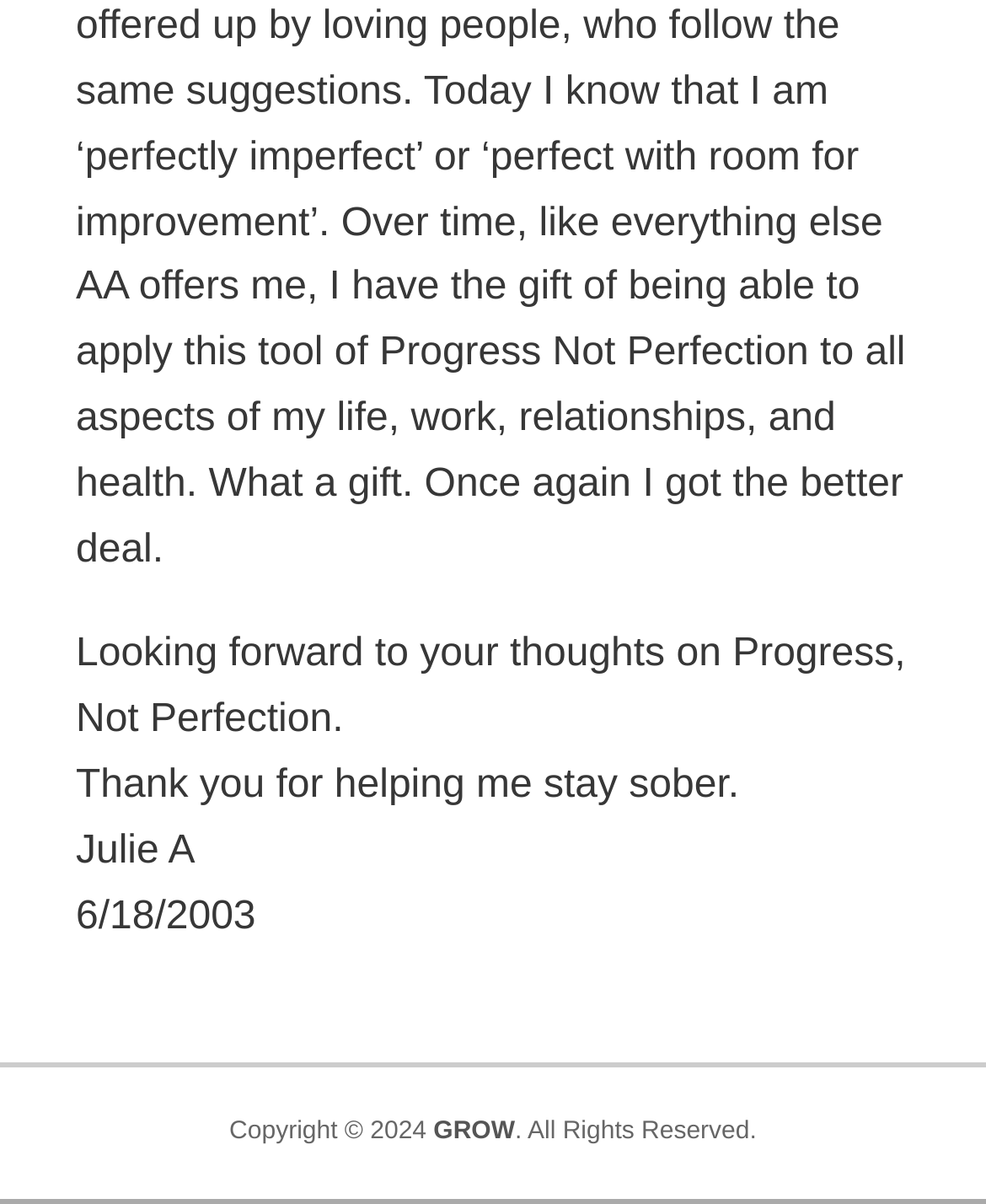Answer the question using only one word or a concise phrase: What is the organization mentioned at the bottom of the webpage?

GROW